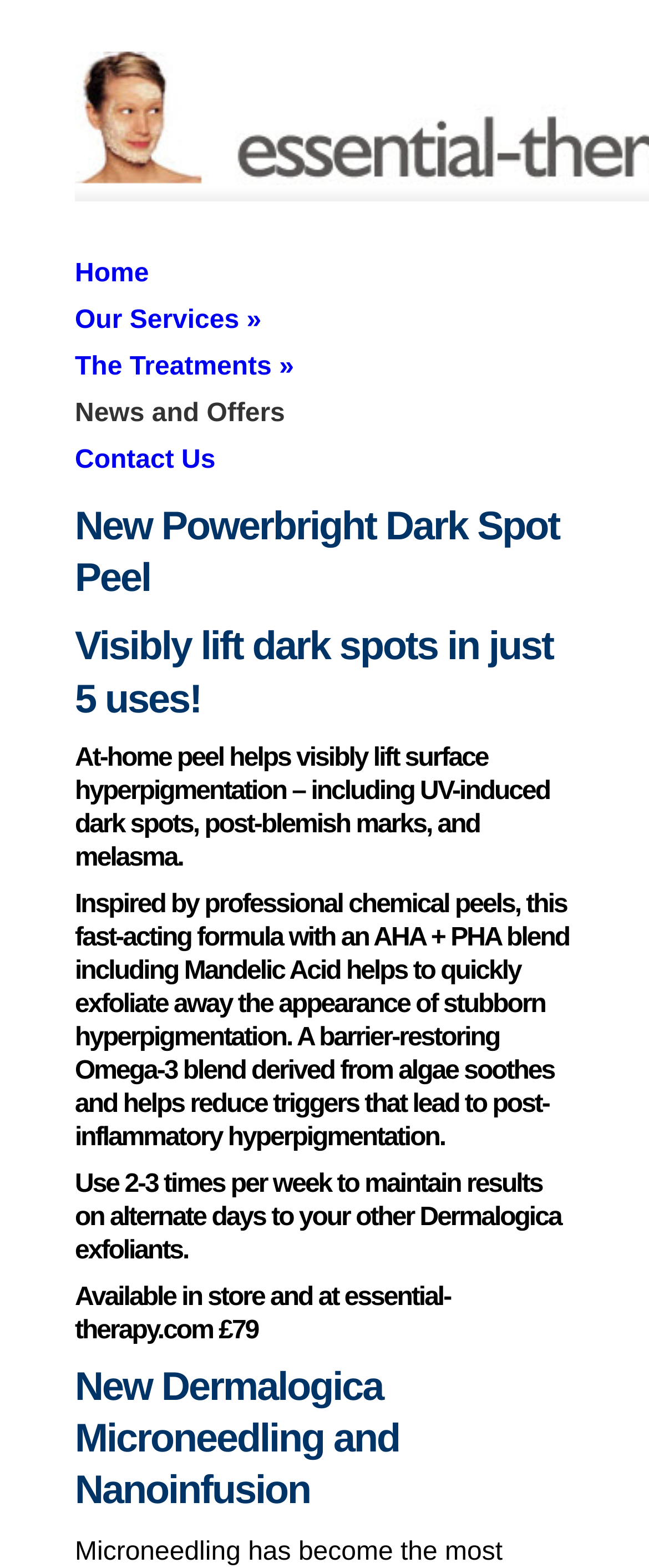Carefully examine the image and provide an in-depth answer to the question: What is the new treatment offered by Dermalogica?

The webpage mentions 'New Dermalogica Microneedling and Nanoinfusion' as a new treatment offered by Dermalogica.